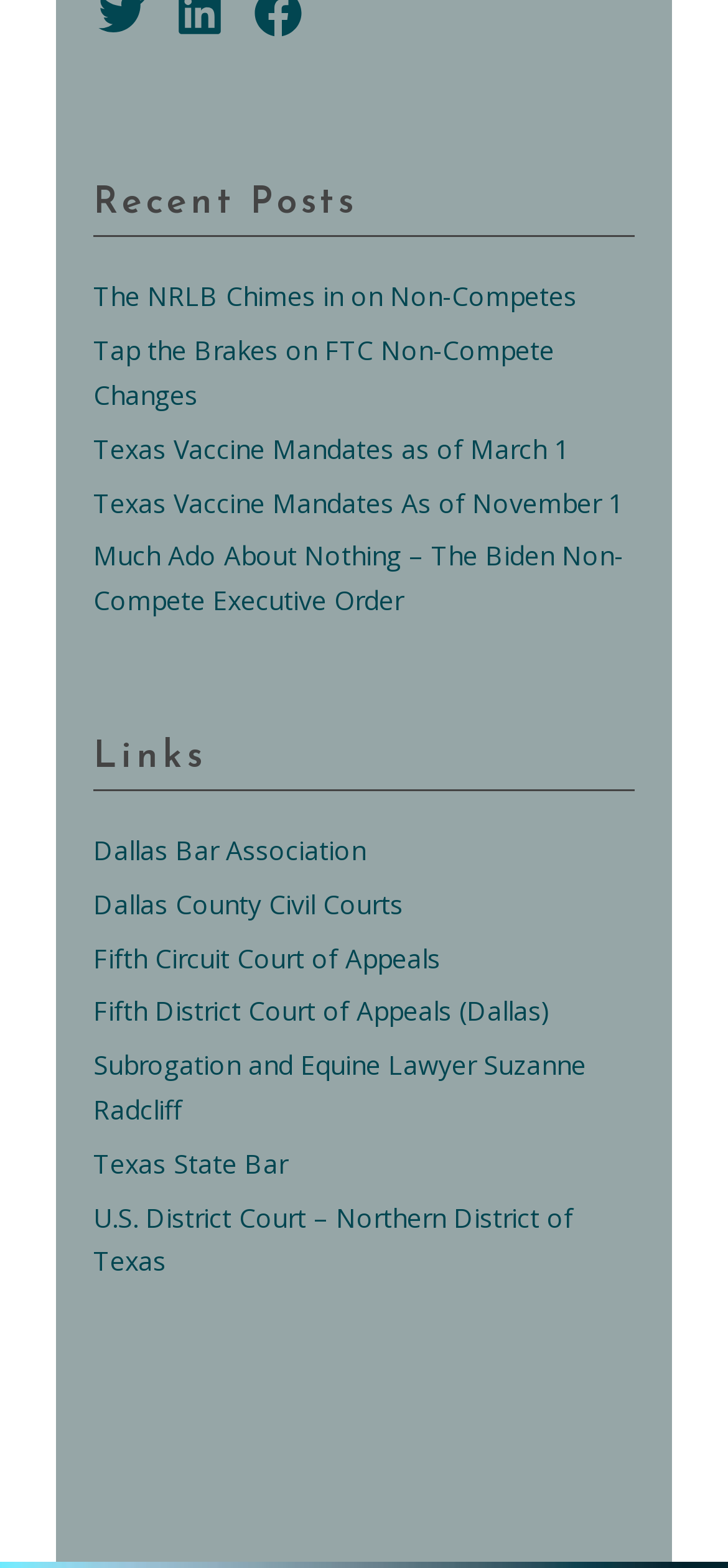Give a short answer to this question using one word or a phrase:
What is the topic of the fifth post?

Biden Non-Compete Executive Order